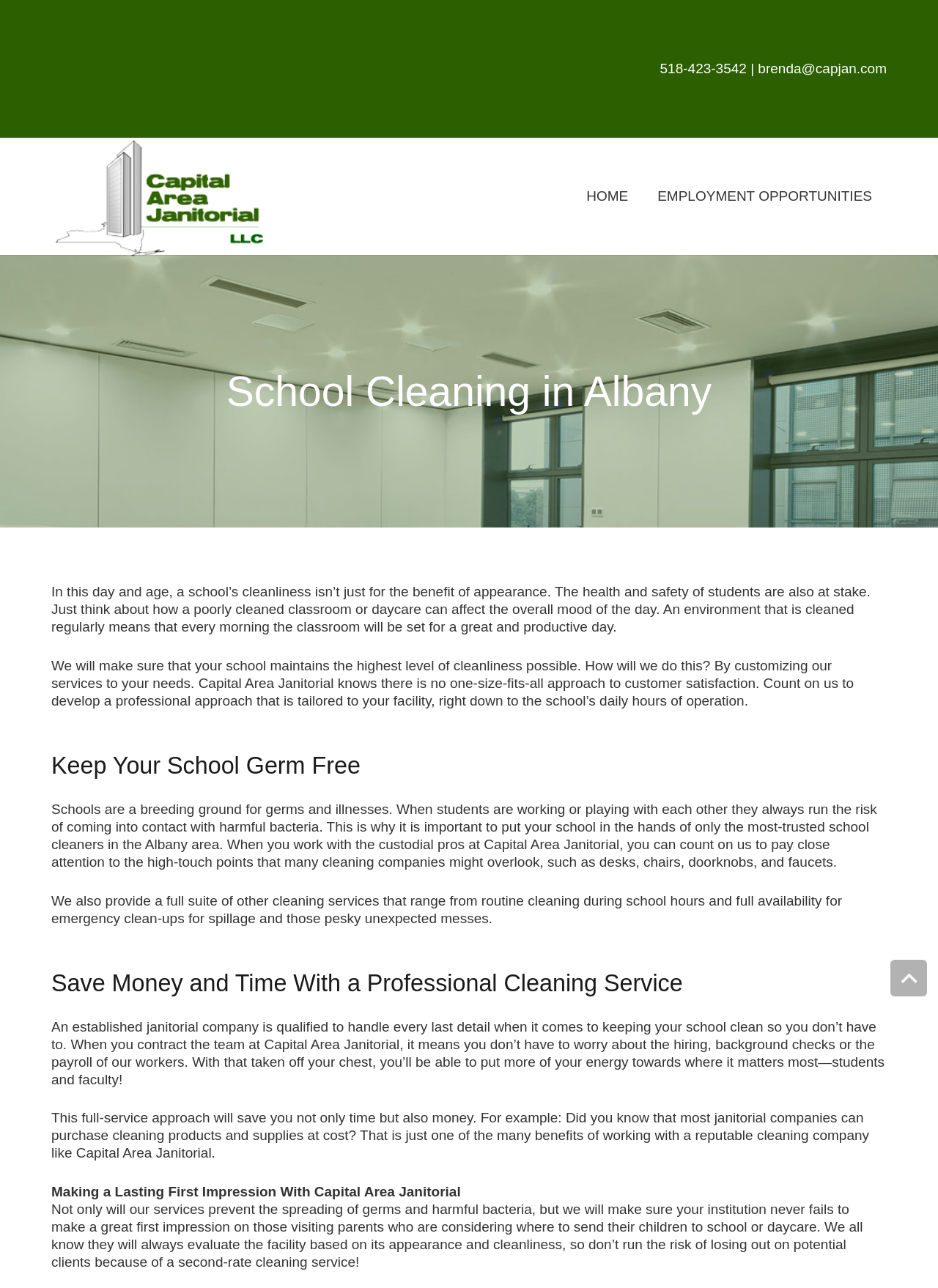Respond to the question below with a concise word or phrase:
What is the main focus of Capital Area Janitorial?

School cleaning